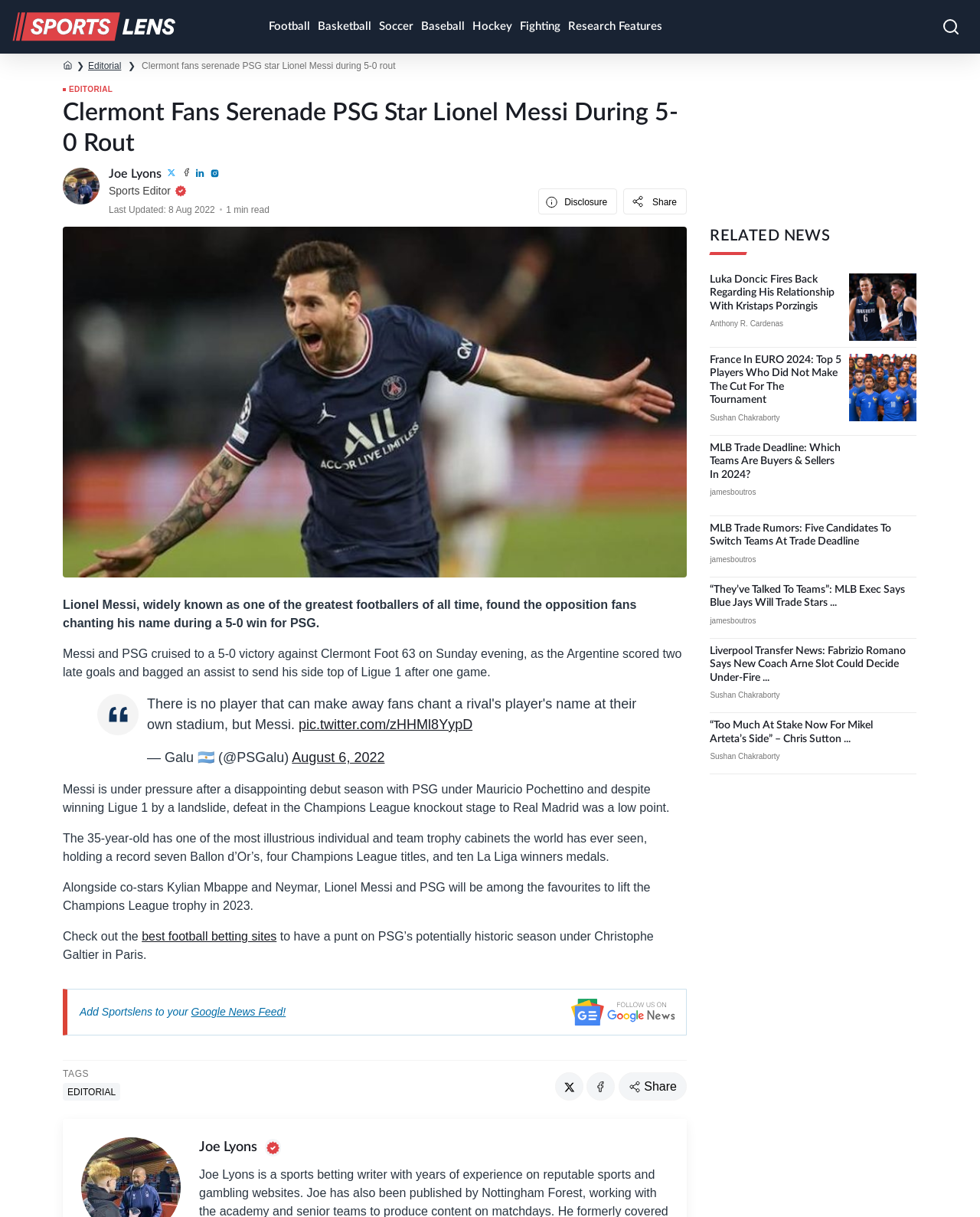Please locate the bounding box coordinates of the element that should be clicked to achieve the given instruction: "Read the editorial".

[0.09, 0.05, 0.124, 0.059]